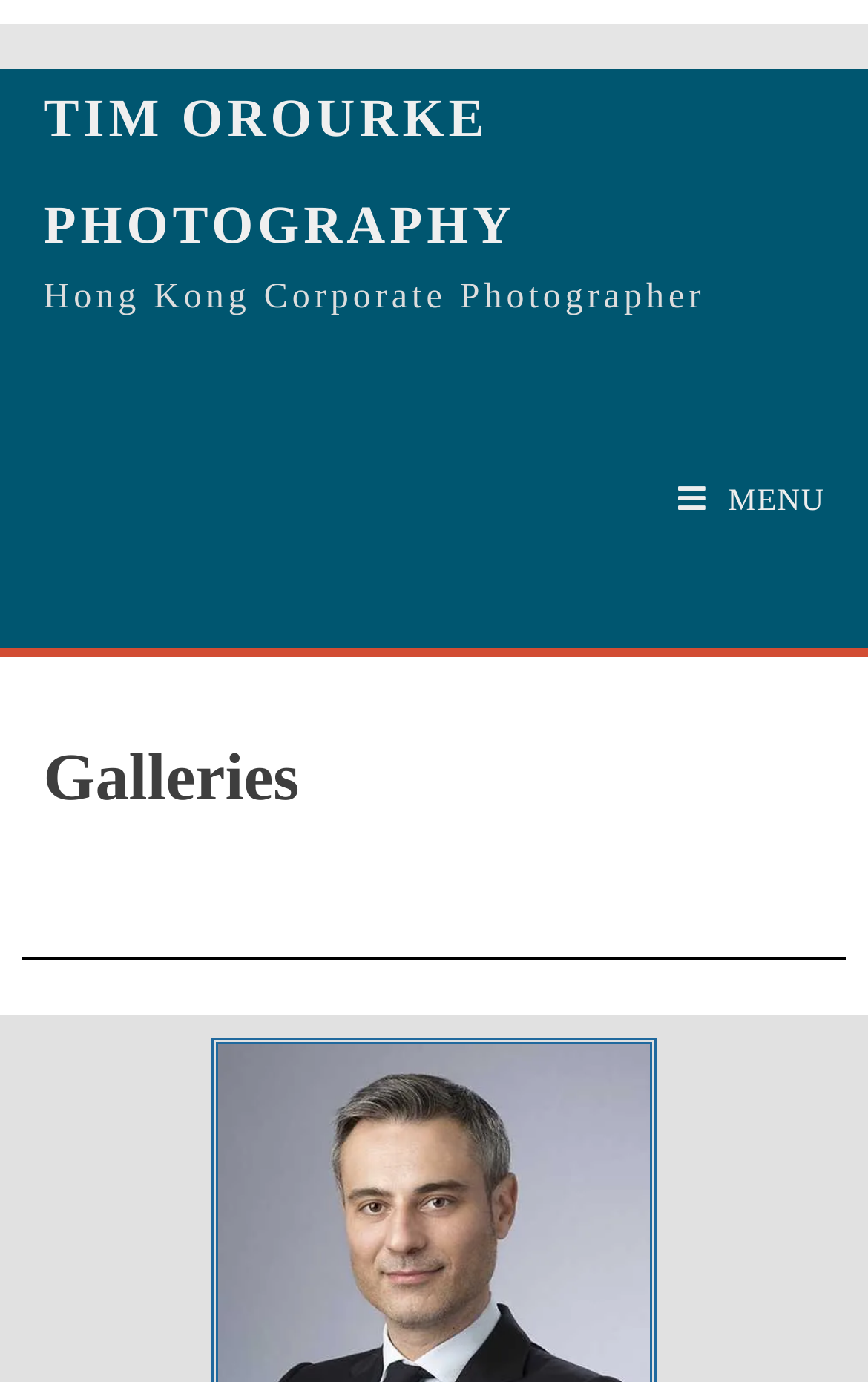Find and provide the bounding box coordinates for the UI element described here: "Words And Idioms". The coordinates should be given as four float numbers between 0 and 1: [left, top, right, bottom].

None